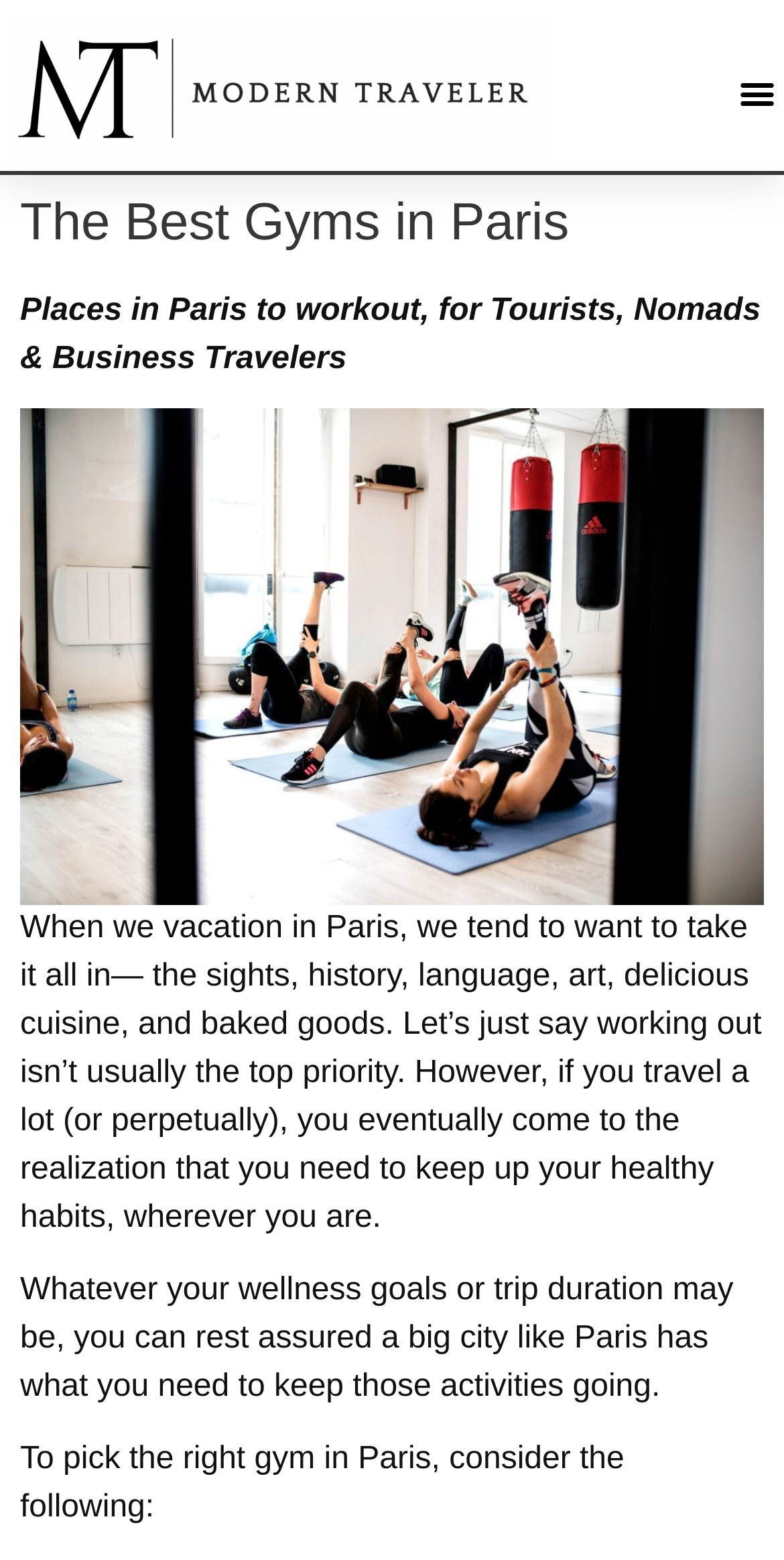Can you find and provide the main heading text of this webpage?

The Best Gyms in Paris